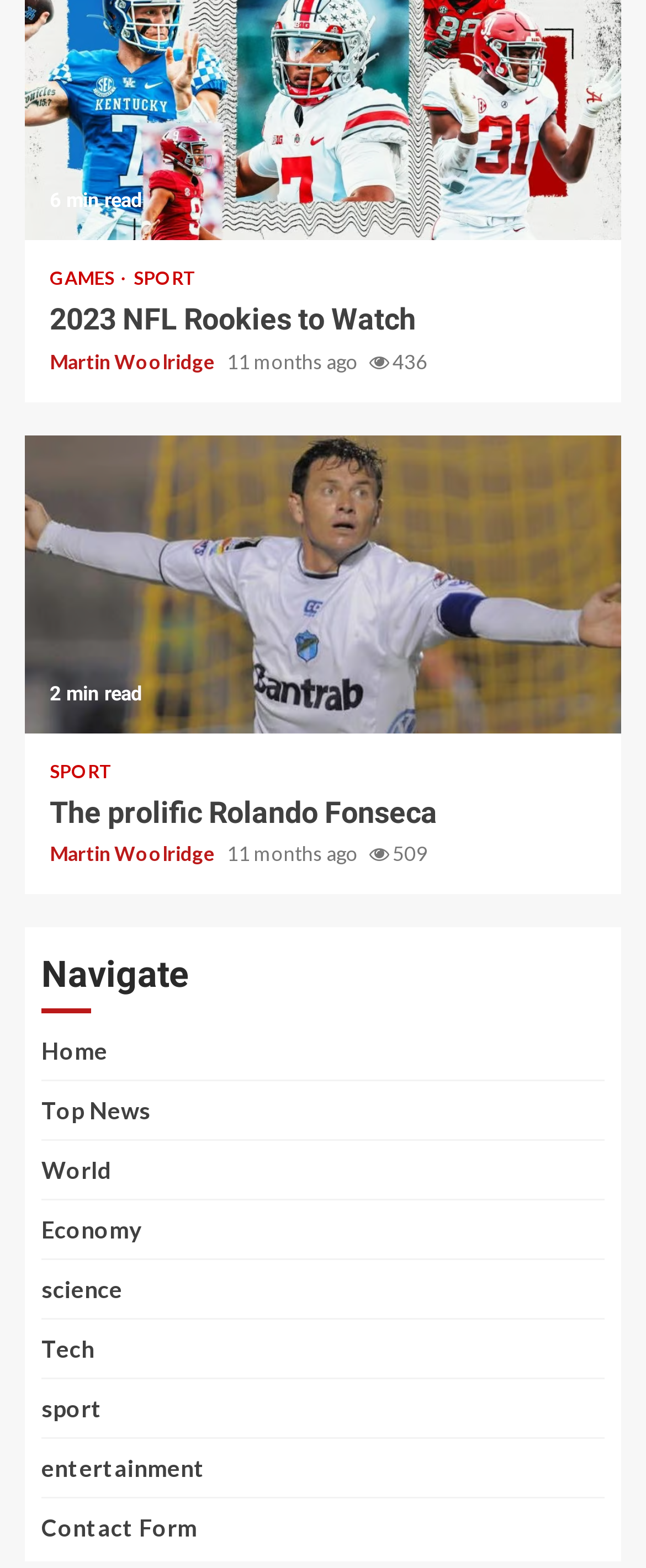Predict the bounding box of the UI element based on this description: "Martin Woolridge".

[0.077, 0.537, 0.338, 0.552]